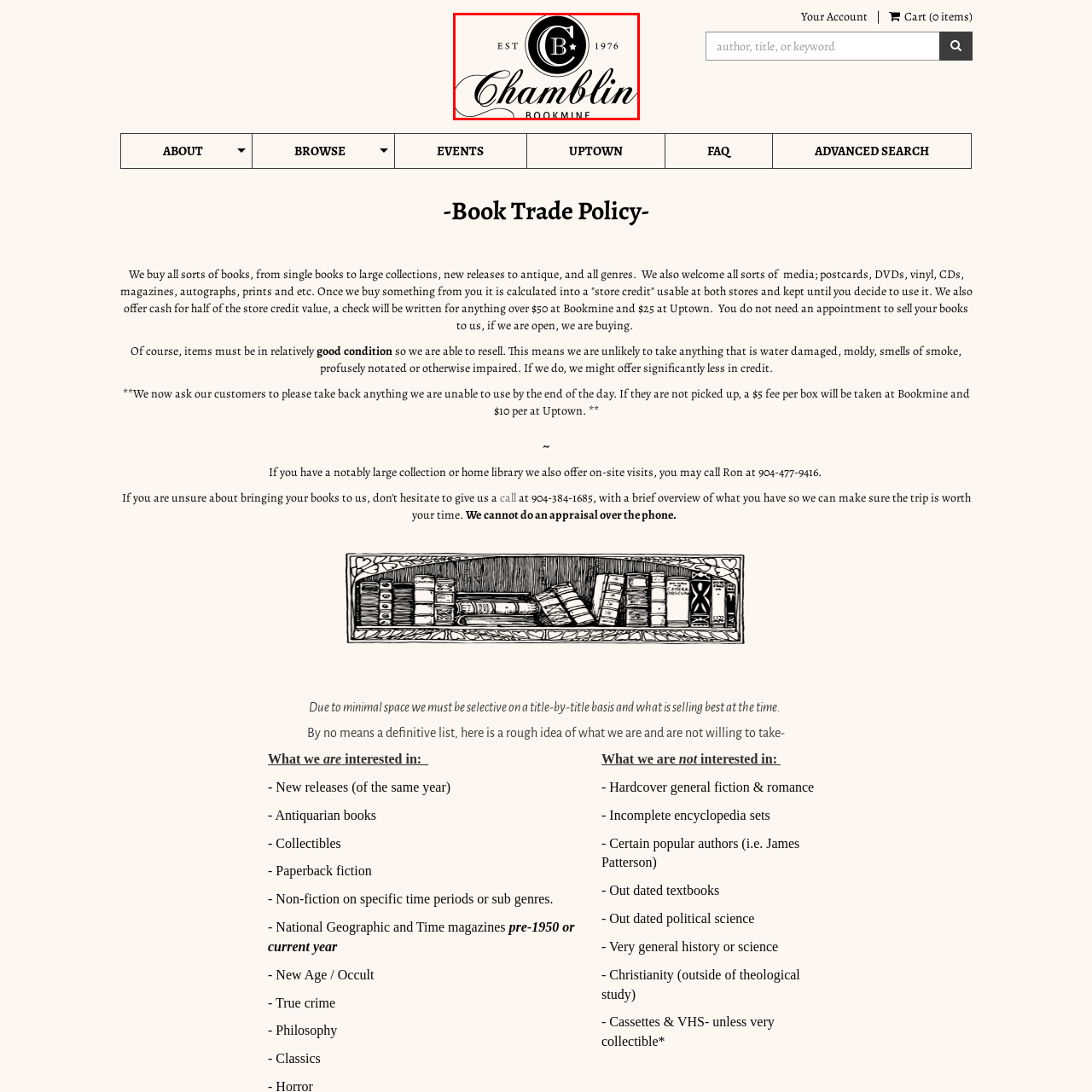Observe the image enclosed by the red rectangle, What font style is used for the word 'Chamblin'?
 Give a single word or phrase as your answer.

Elegantly scripted